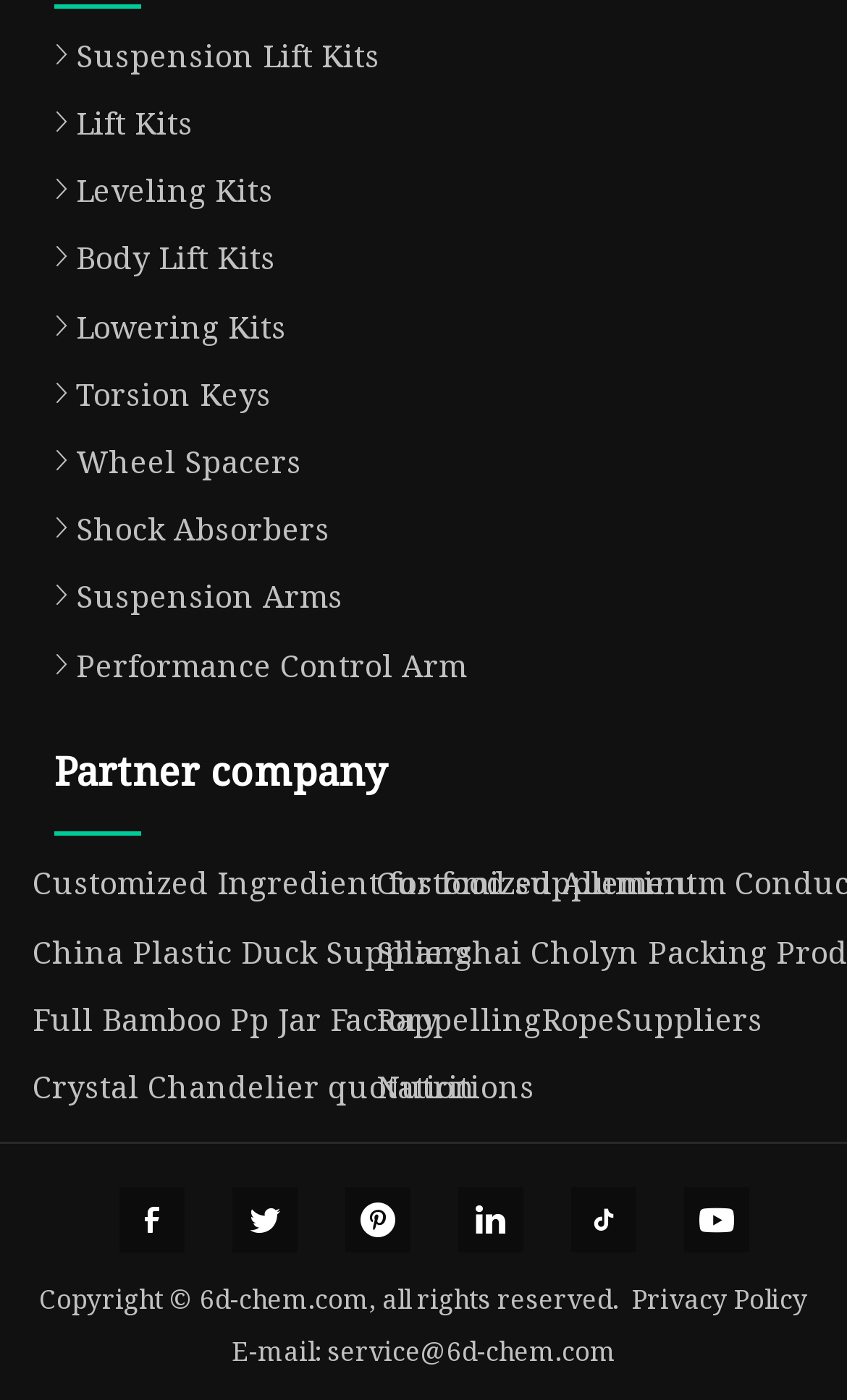Please locate the bounding box coordinates of the element that should be clicked to complete the given instruction: "Contact service@6d-chem.com".

[0.386, 0.952, 0.727, 0.978]